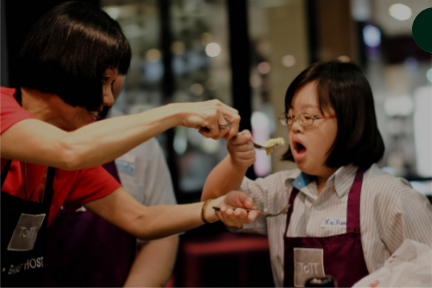What is the goal of the initiative?
Provide a comprehensive and detailed answer to the question.

The caption states that the initiative aims to provide culinary lessons to specially-abled students, which ultimately promotes both skill development and social inclusion among the participants, as evident from the warm atmosphere and shared sense of enthusiasm and care.